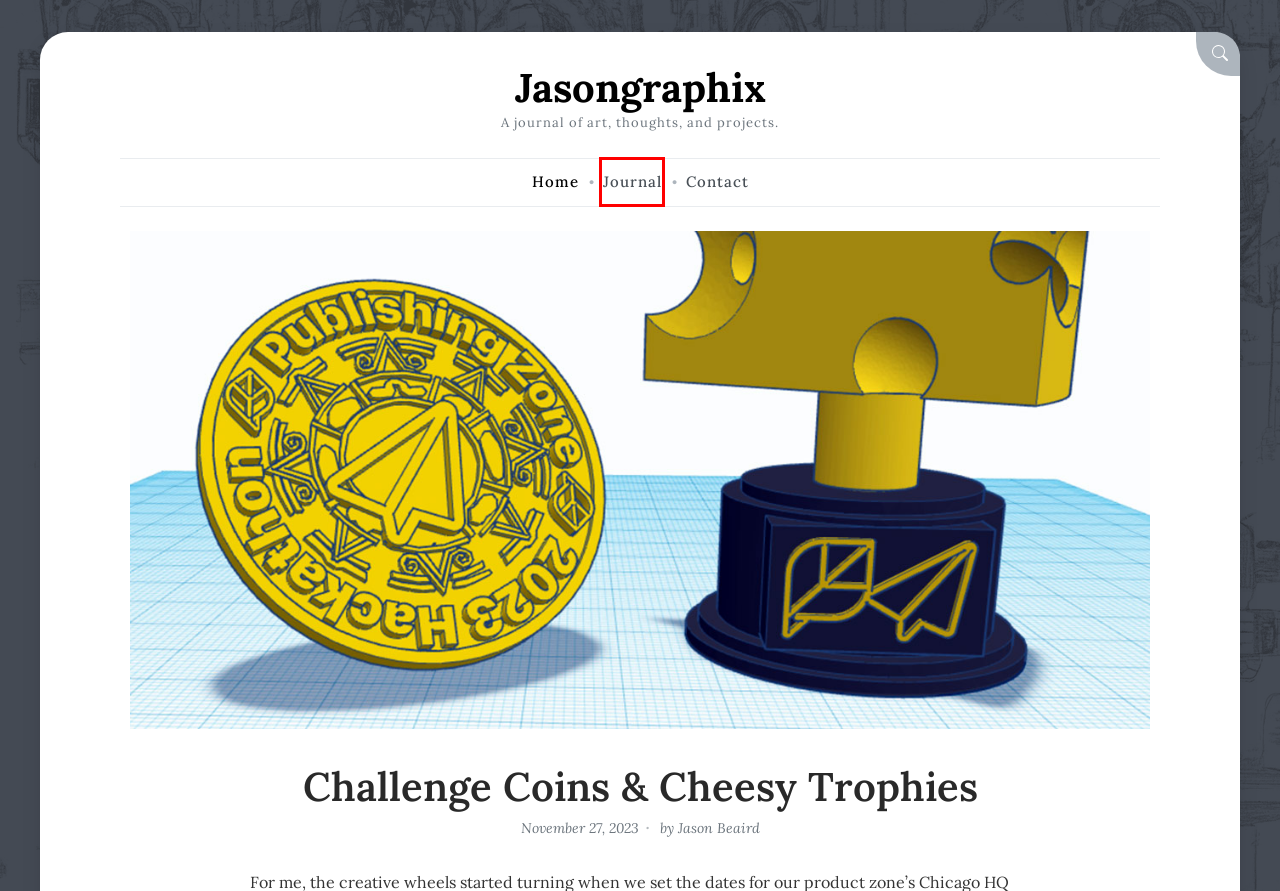Inspect the provided webpage screenshot, concentrating on the element within the red bounding box. Select the description that best represents the new webpage after you click the highlighted element. Here are the candidates:
A. Design – Jasongraphix
B. Custom Domains & The Social Web – Jasongraphix
C. Jasongraphix – A journal of art, thoughts, and projects.
D. Contact – Jasongraphix
E. Making a Fidget Toy From a Logo – Jasongraphix
F. FlashForge Adventurer 4 3D Printer, Auto Self-Leveling Platform – FlashForge USA
G. Journal – Jasongraphix
H. Do-It-Yourself – Jasongraphix

G